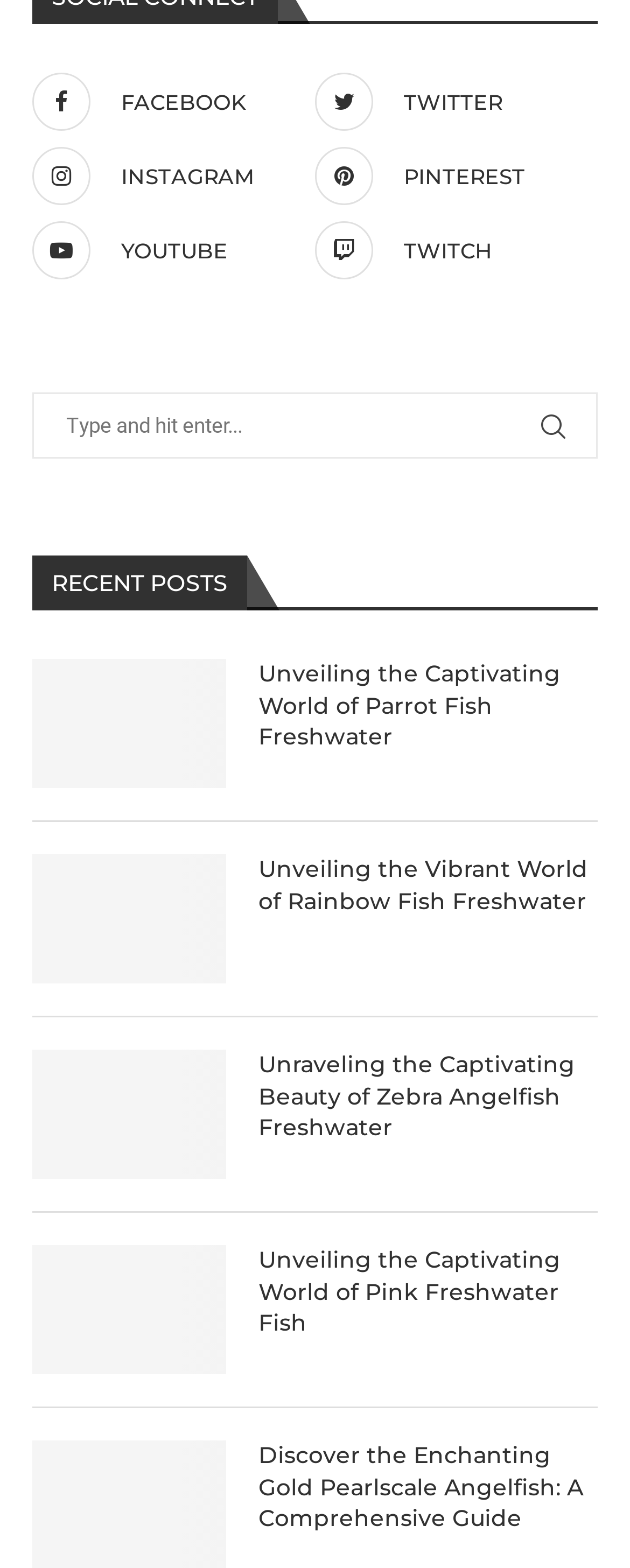How many recent posts are displayed?
Refer to the screenshot and deliver a thorough answer to the question presented.

I counted the number of recent posts listed under the 'RECENT POSTS' heading, which are three posts about parrot fish, rainbow fish, and zebra angelfish.